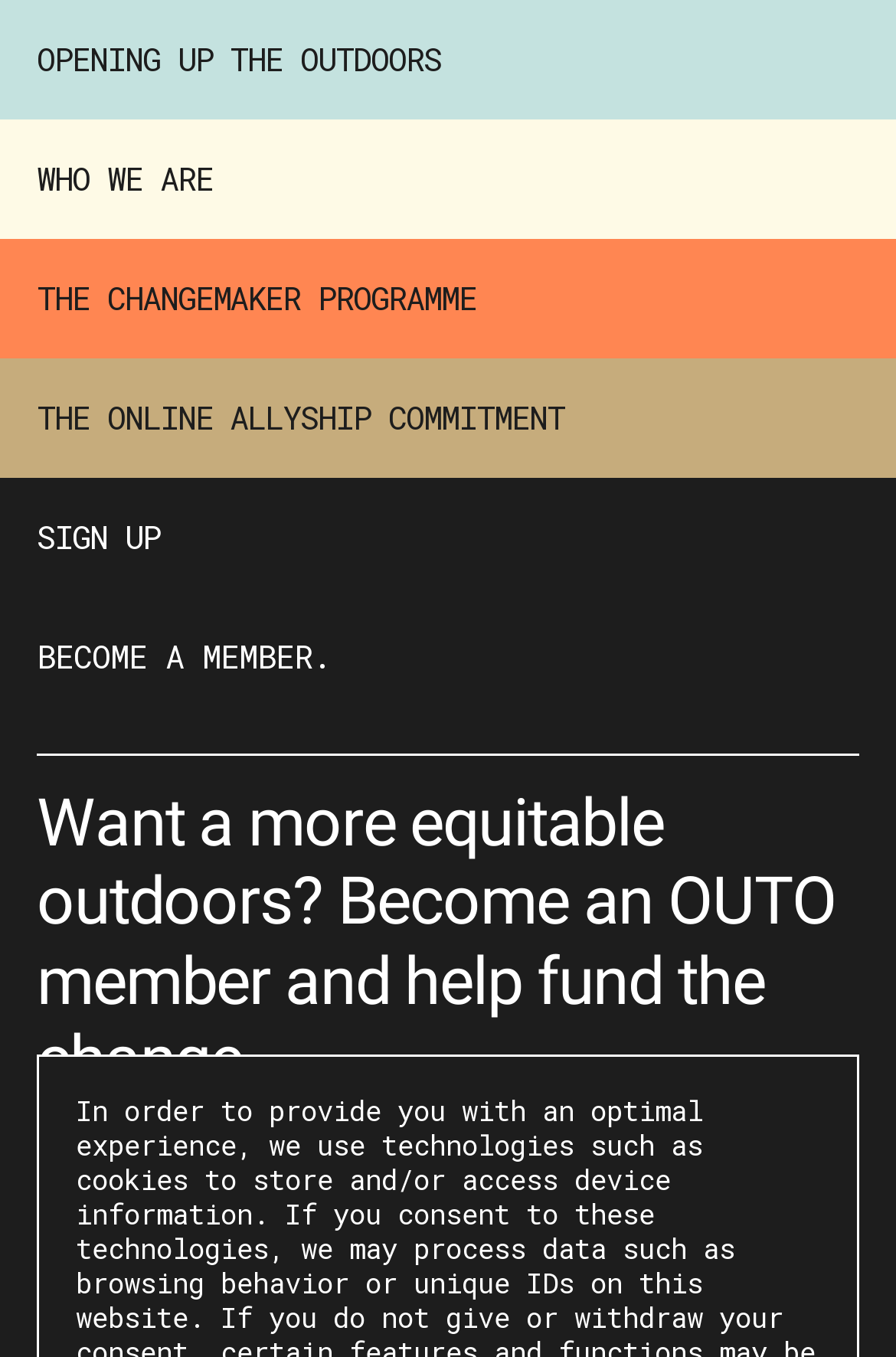Give a detailed account of the webpage's layout and content.

The webpage is about Opening Up The Outdoors (OUTO), a not-for-profit initiative founded in 2021 in response to systemic racism, anti-Asian sentiment, and in support of the Black Lives Matter movement. 

At the top of the page, there is a large heading that reads "OPENING UP THE OUTDOORS". Below this heading, there are four links: "WHO WE ARE", "THE CHANGEMAKER PROGRAMME", "THE ONLINE ALLYSHIP COMMITMENT", and "SIGN UP", each with a corresponding heading. 

Further down the page, there is a prominent heading that says "BECOME A MEMBER." Below this, there is a paragraph of text that reads "Want a more equitable outdoors? Become an OUTO member and help fund the change." 

The page also features a membership sign-up form, which includes a field to enter "First Name" with an asterisk indicating it's a required field. The form is located near the bottom of the page.